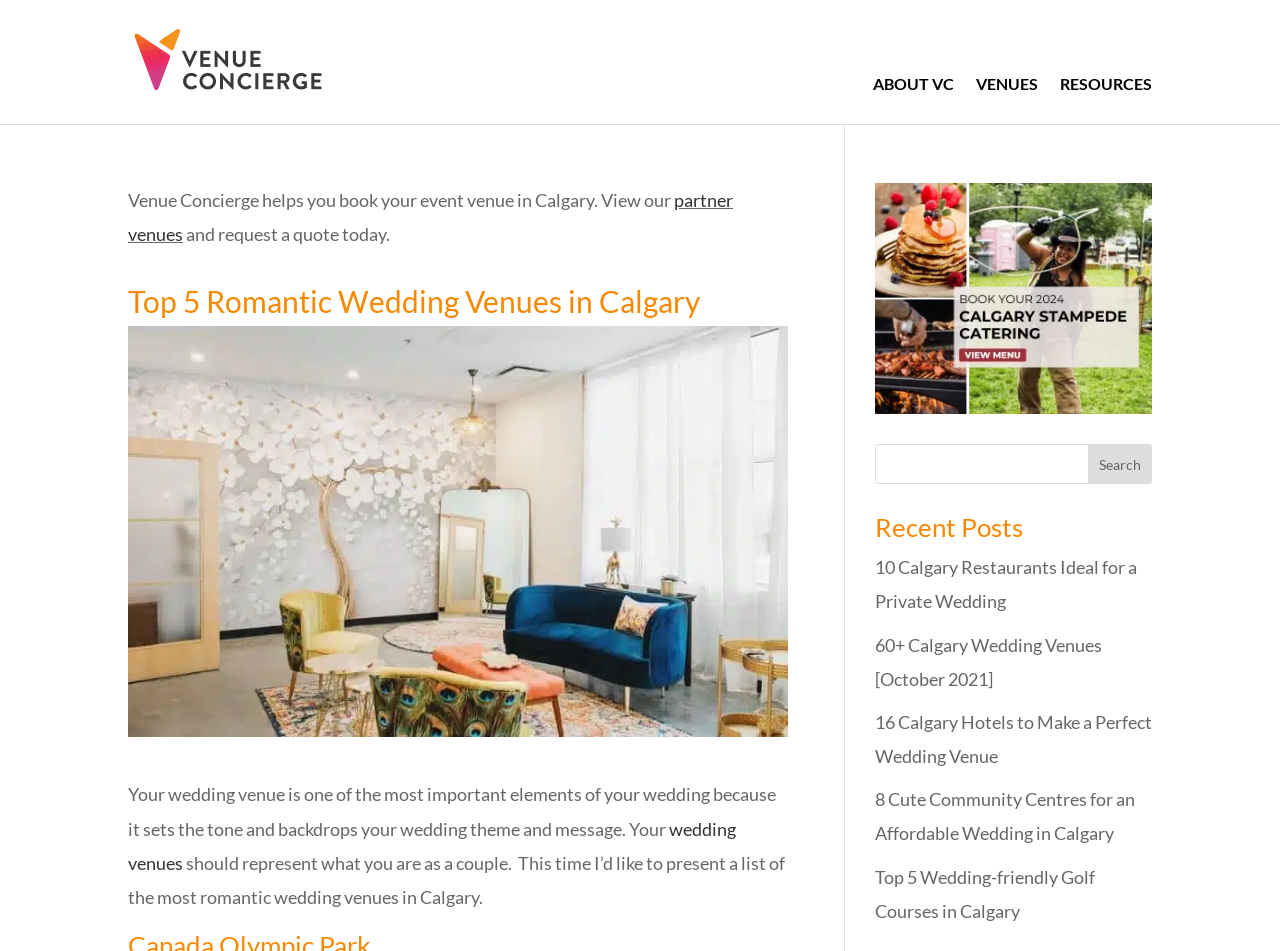Given the following UI element description: "Search", find the bounding box coordinates in the webpage screenshot.

[0.85, 0.467, 0.9, 0.509]